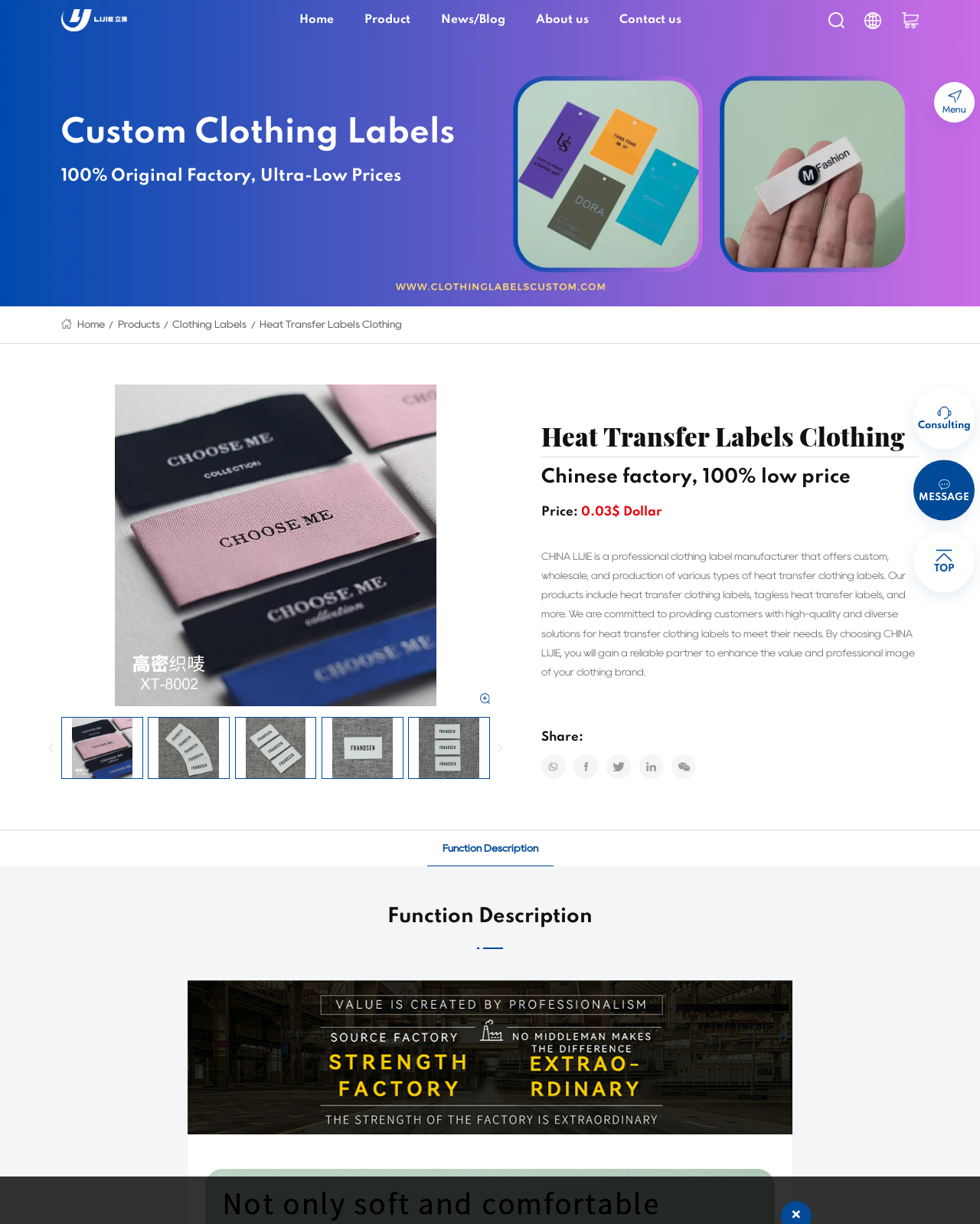Elaborate on the information and visuals displayed on the webpage.

The webpage is about CHINA LIJIE, a professional clothing label manufacturer. At the top, there is a navigation menu with links to "Home", "Product", "News/Blog", "About us", and "Contact us". Below the navigation menu, there is a large image that spans the entire width of the page, with a heading "Custom Clothing Labels" and a subheading "100% Original Factory, Ultra-Low Prices".

On the left side of the page, there is a section with links to "Home", "Products", and "Clothing Labels", which appears to be a breadcrumb trail. Below this section, there is a large block of text that describes the company and its products, including heat transfer clothing labels, tagless heat transfer labels, and more.

To the right of the text block, there are several images of different types of clothing labels, including heat transfer labels, custom heat transfer labels, and tagless heat transfer clothing labels. Below these images, there is a section with links to social media sharing options and several related links, including "clothing tags", "shirt tags", "custom clothing labels", "fabric labels", and "clothing label tags".

At the bottom of the page, there is a section with a heading "Function Description" and an image of a hang tag with a low price. There is also a menu link and an image of custom garment labels. On the right side of the page, there are several more images, including custom woven labels, and a static text "MESSAGE" and "TOP".